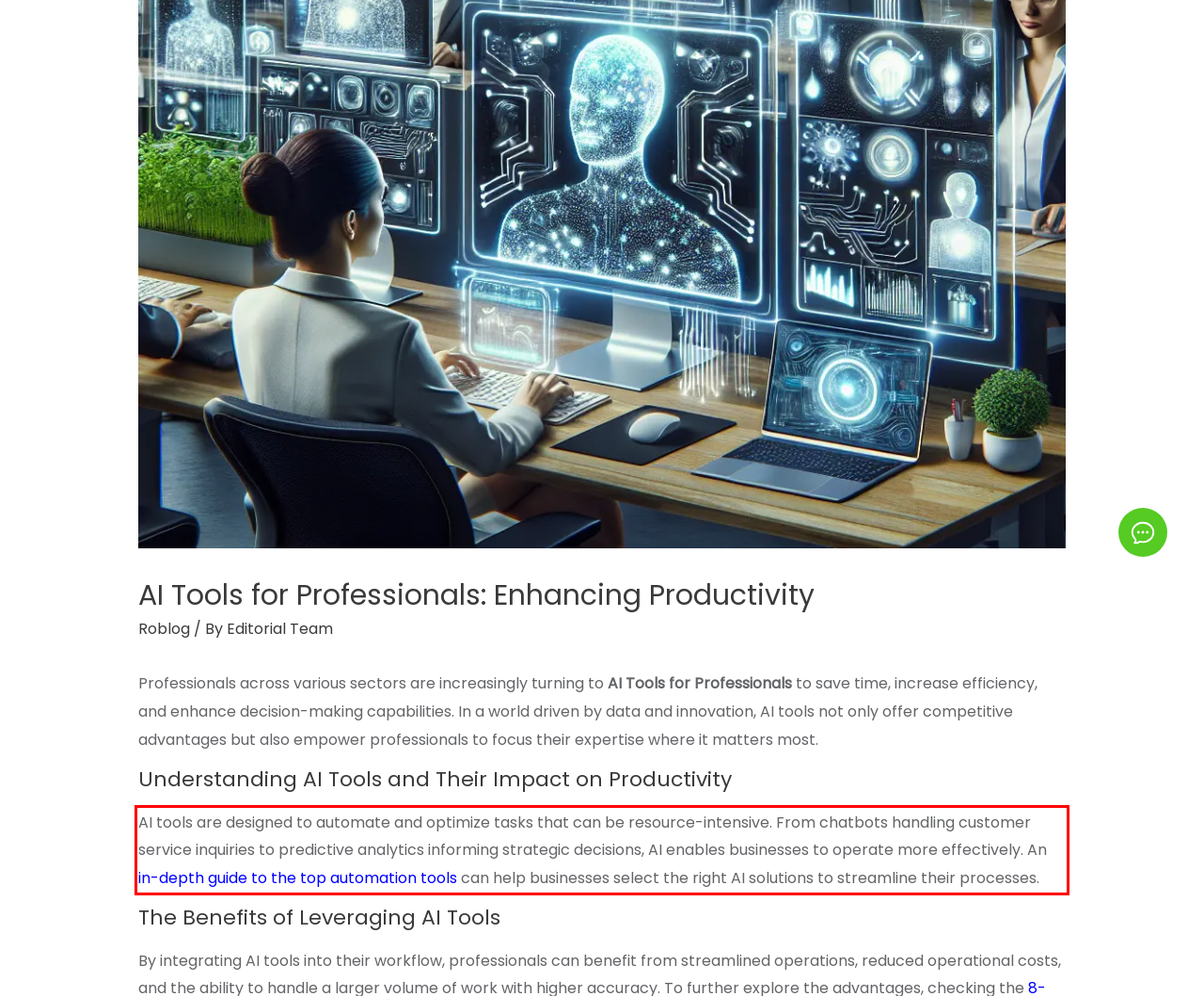Using the provided screenshot, read and generate the text content within the red-bordered area.

AI tools are designed to automate and optimize tasks that can be resource-intensive. From chatbots handling customer service inquiries to predictive analytics informing strategic decisions, AI enables businesses to operate more effectively. An in-depth guide to the top automation tools can help businesses select the right AI solutions to streamline their processes.